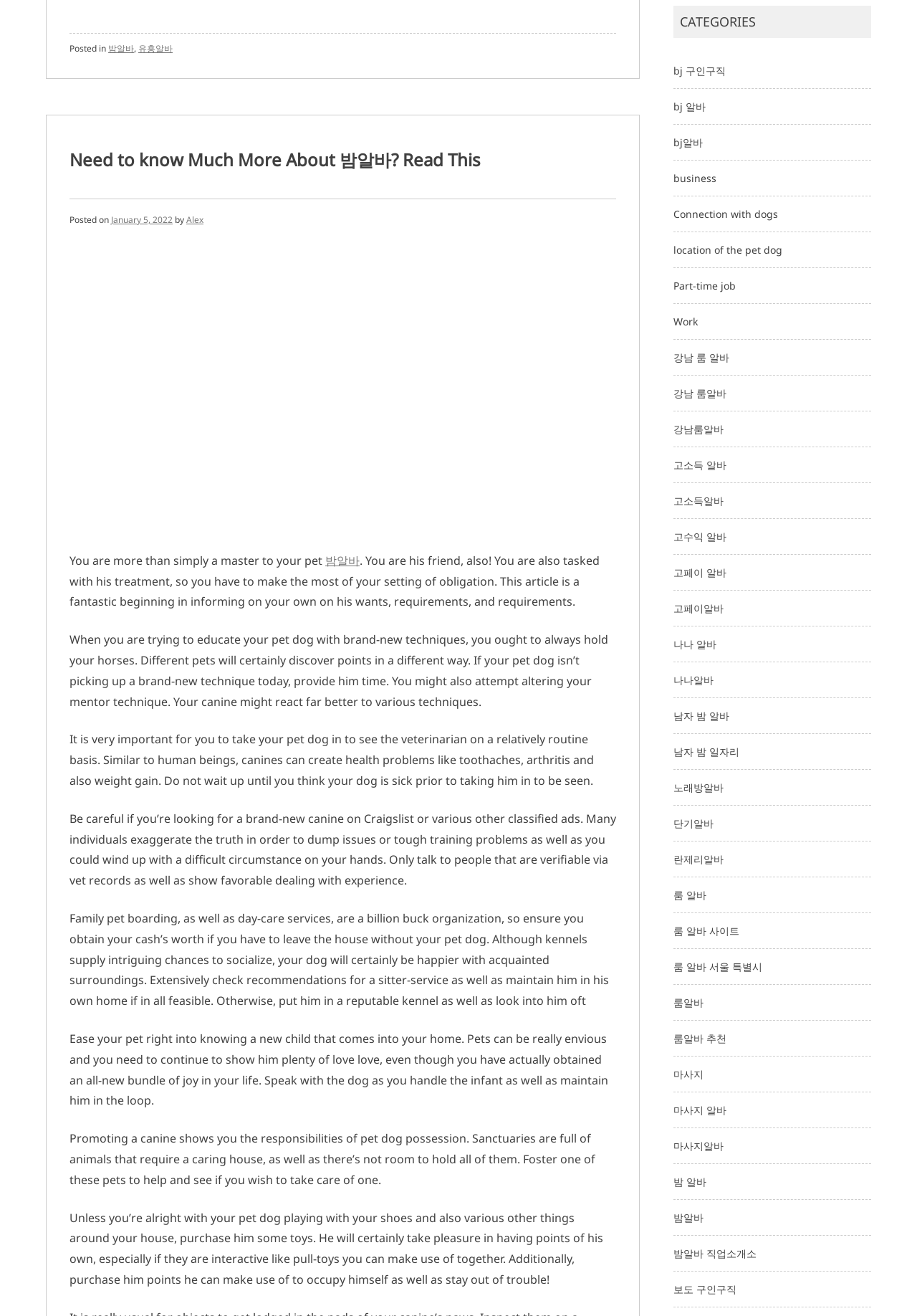Provide your answer to the question using just one word or phrase: What is the topic of the article?

Need to know Much More About 밤알바